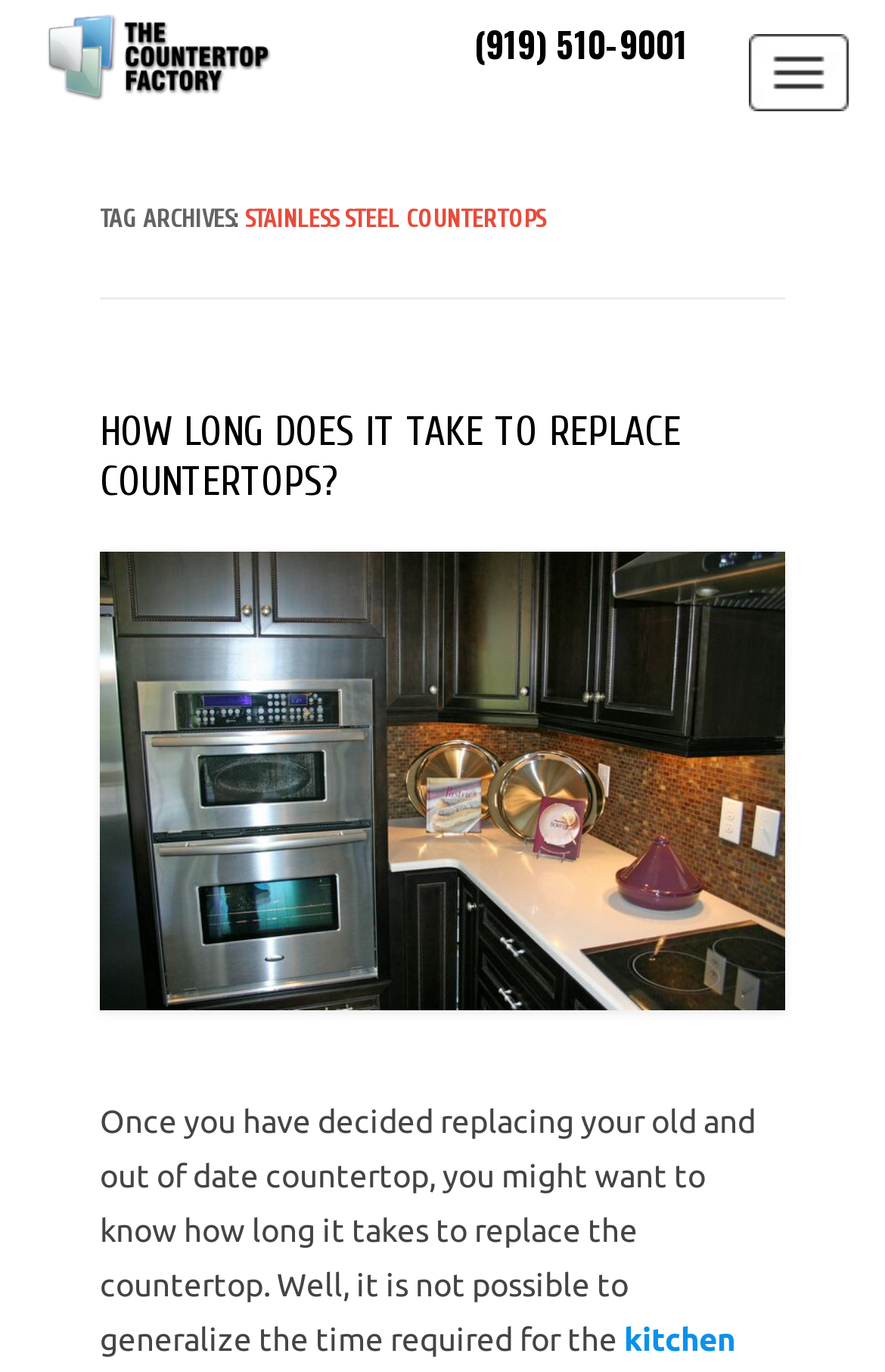Locate the bounding box coordinates for the element described below: "alt="Concrete countertops"". The coordinates must be four float values between 0 and 1, formatted as [left, top, right, bottom].

[0.113, 0.731, 0.887, 0.757]